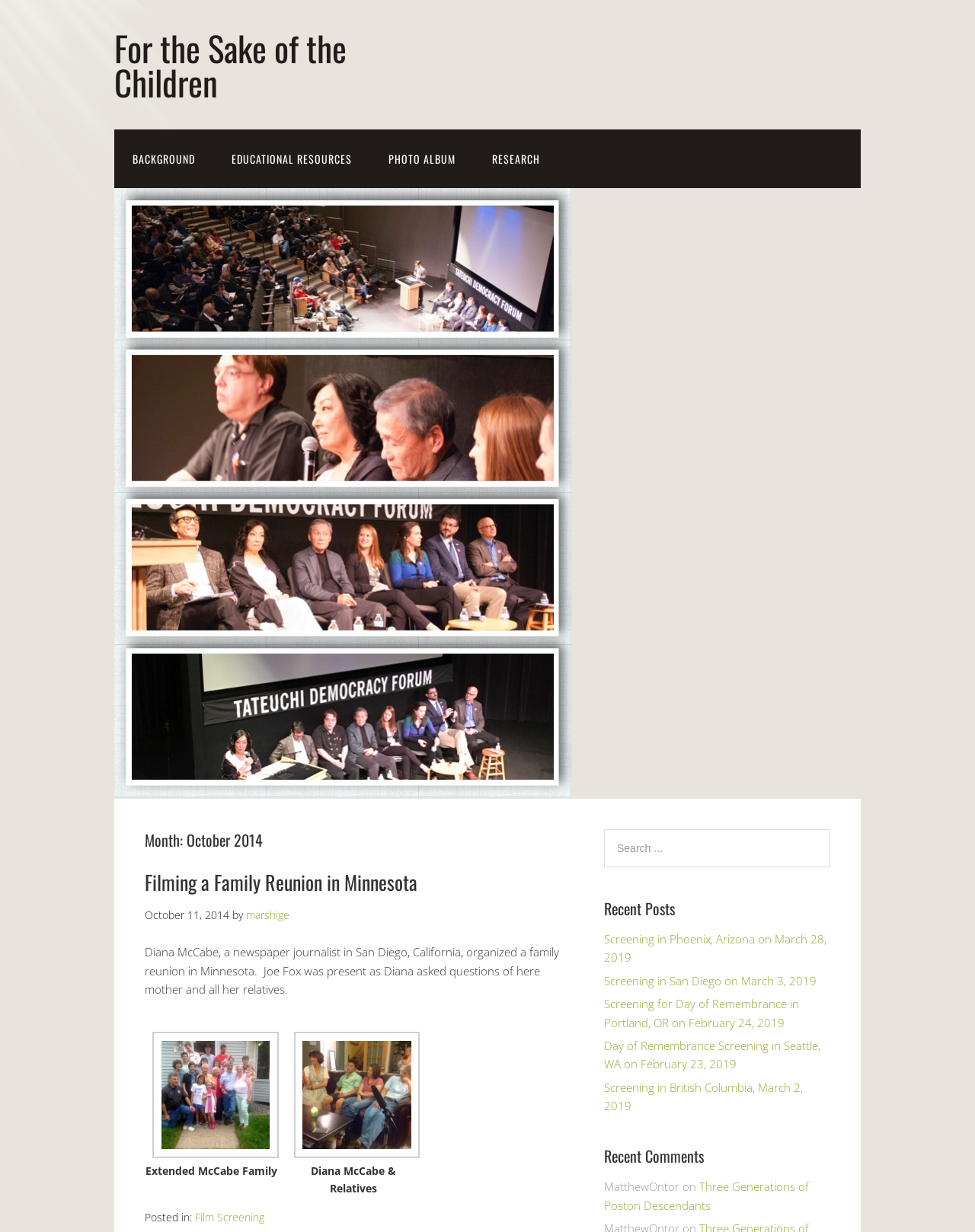Determine the bounding box coordinates of the section to be clicked to follow the instruction: "Search for something". The coordinates should be given as four float numbers between 0 and 1, formatted as [left, top, right, bottom].

[0.62, 0.673, 0.852, 0.704]